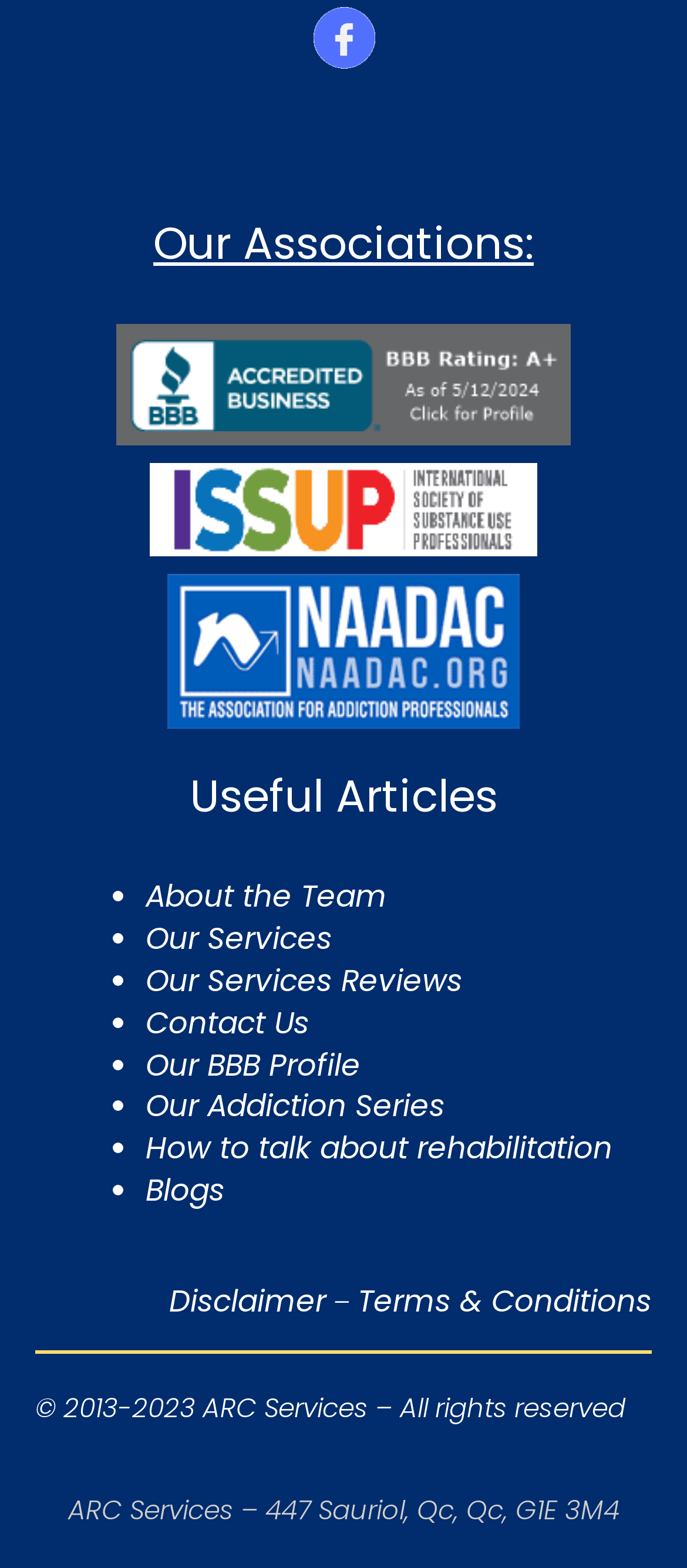Find the bounding box coordinates of the clickable element required to execute the following instruction: "Check BBB Business Review". Provide the coordinates as four float numbers between 0 and 1, i.e., [left, top, right, bottom].

[0.19, 0.255, 0.831, 0.282]